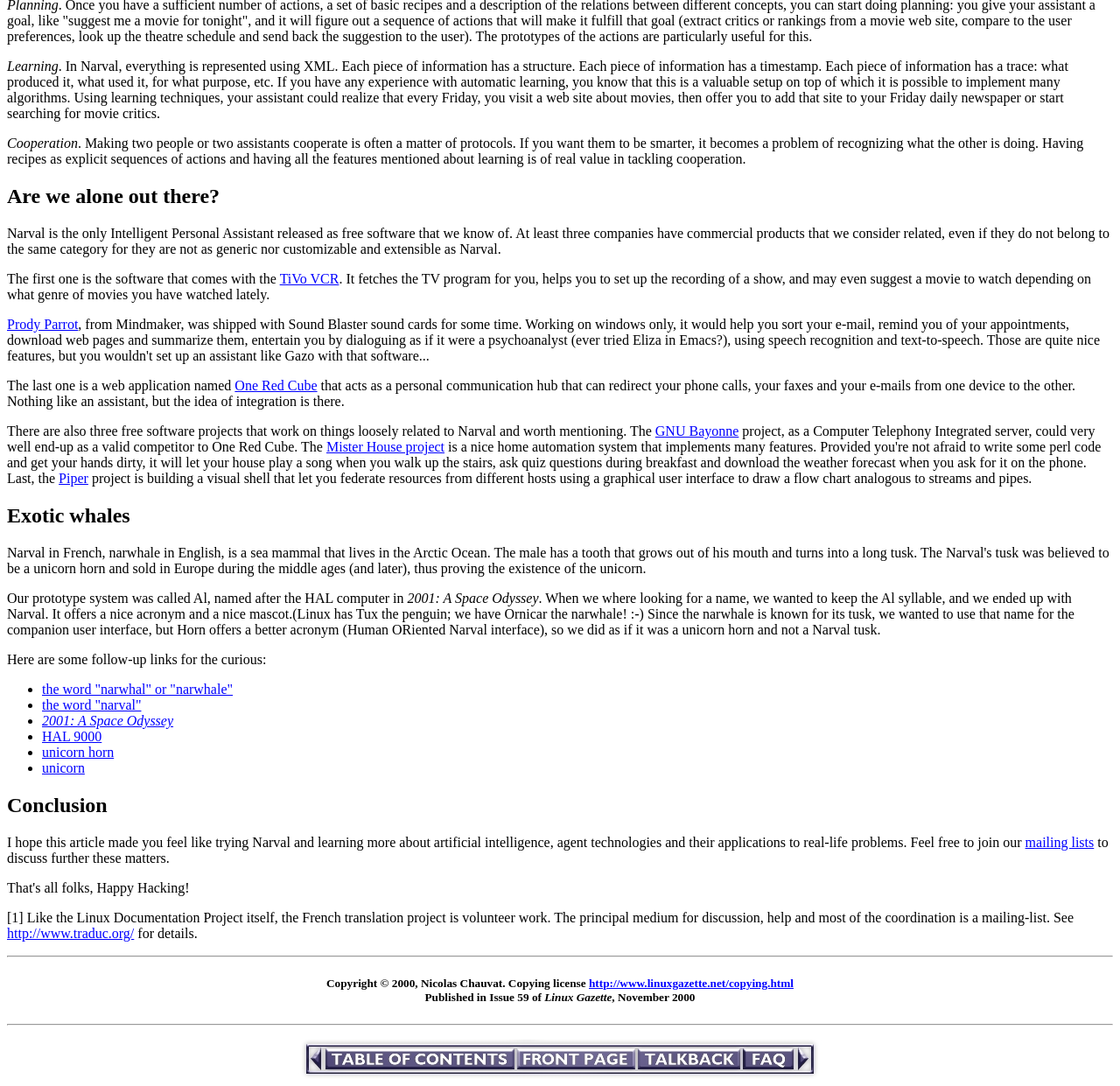Determine the bounding box coordinates of the section I need to click to execute the following instruction: "follow the link to Prody Parrot". Provide the coordinates as four float numbers between 0 and 1, i.e., [left, top, right, bottom].

[0.006, 0.292, 0.07, 0.306]